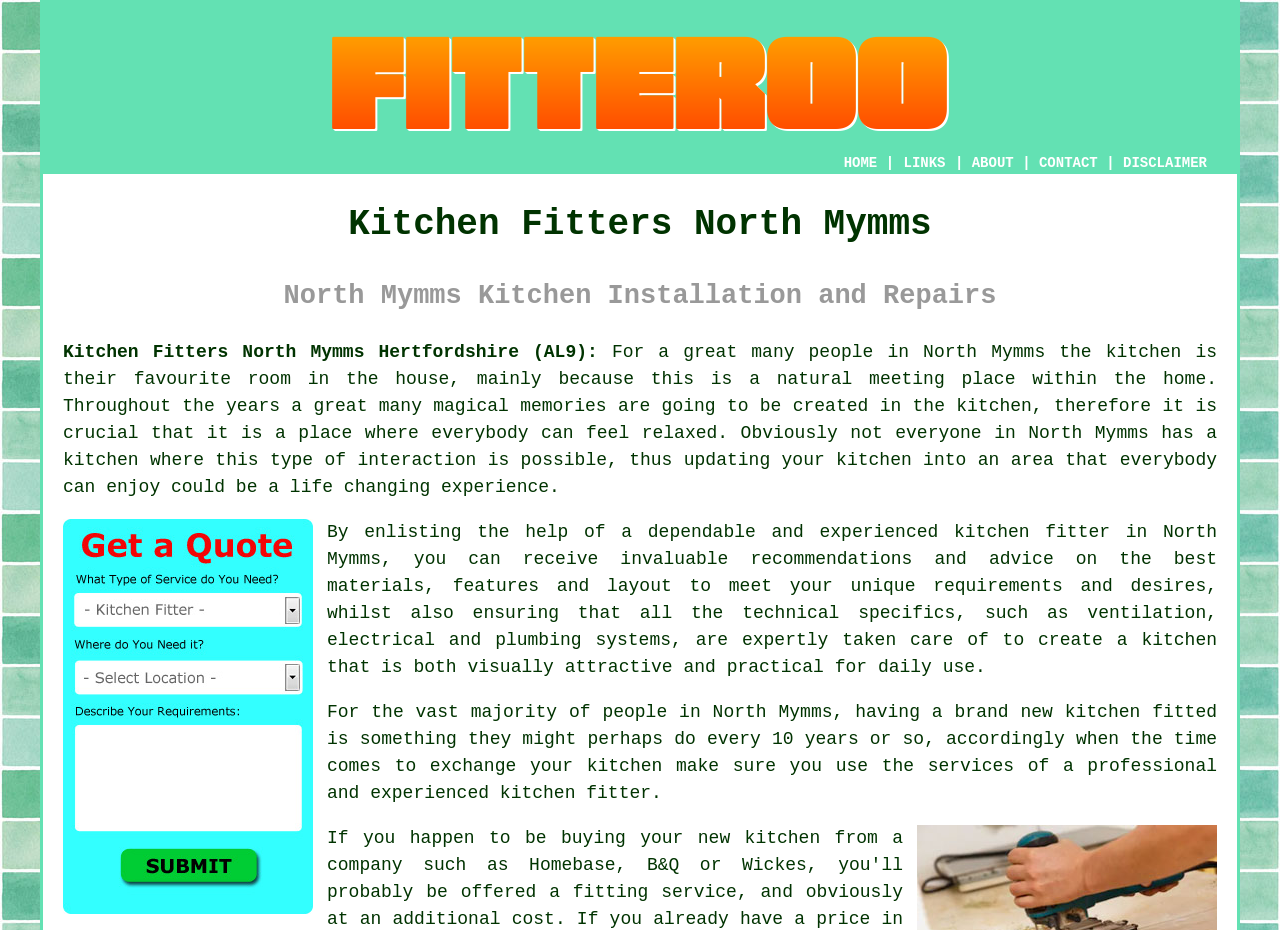Please analyze the image and give a detailed answer to the question:
How often do people in North Mymms typically replace their kitchen?

Based on the webpage content, it is mentioned that for the vast majority of people in North Mymms, having a brand new kitchen fitted is something they might perhaps do every 10 years or so, as stated in the text 'For the vast majority of people in North Mymms, having a brand new kitchen fitted is something they might perhaps do every 10 years or so...'.